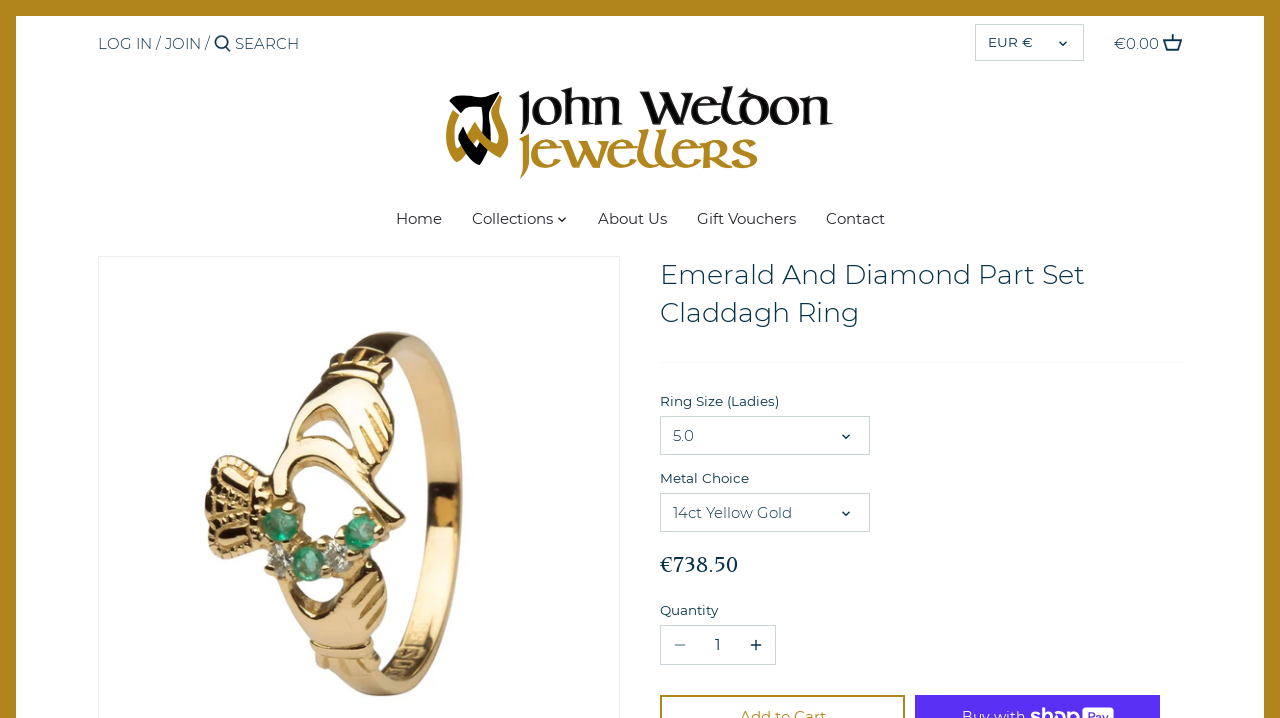Based on the image, please elaborate on the answer to the following question:
What is the purpose of the 'Quantity' field?

I inferred the answer by looking at the 'Quantity' field, which is located next to the 'Decrease' and 'Increase' links, suggesting that it is used to select the number of items to purchase.